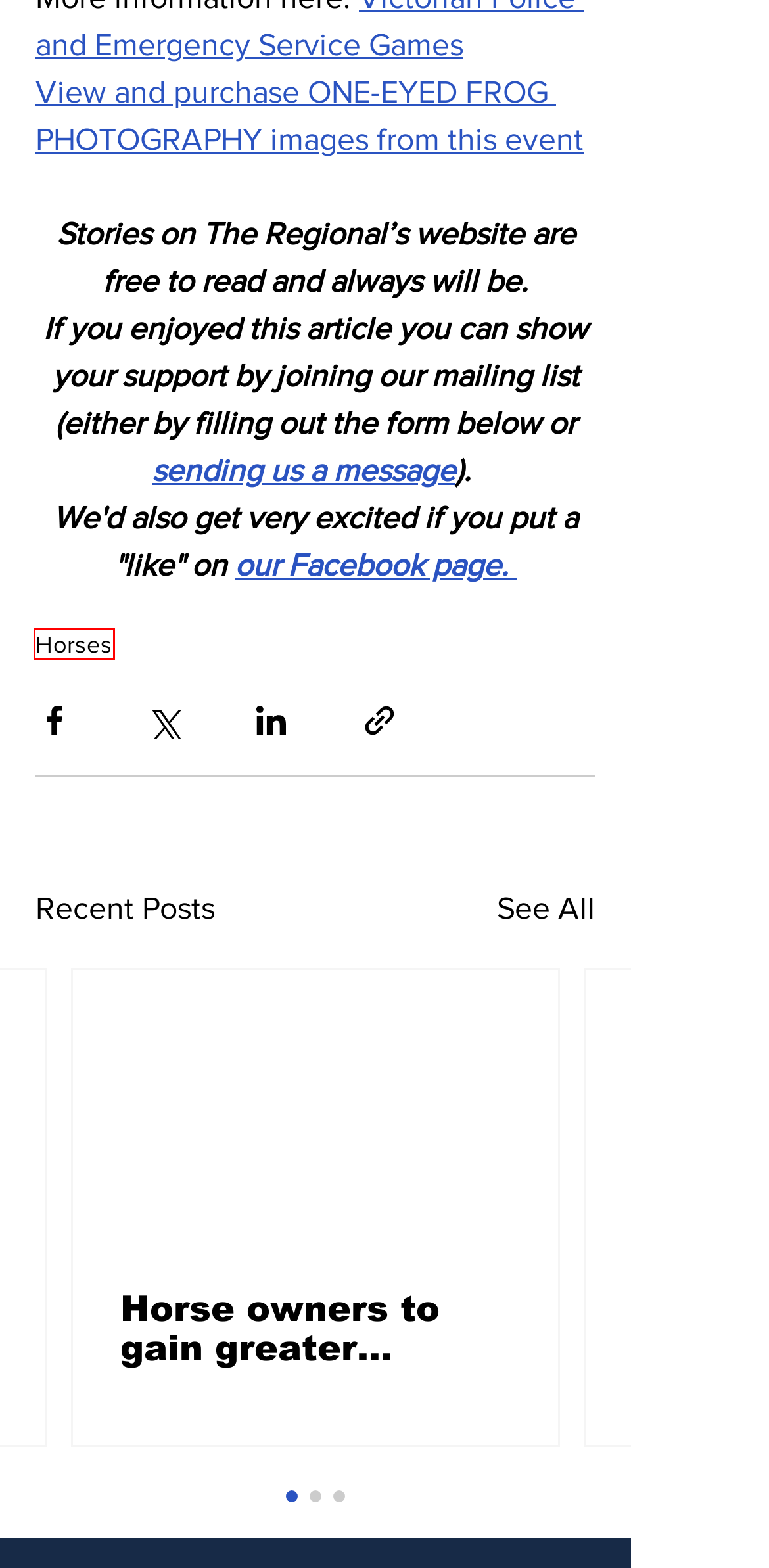You have a screenshot of a webpage with a red bounding box around a UI element. Determine which webpage description best matches the new webpage that results from clicking the element in the bounding box. Here are the candidates:
A. The Regional I Contact
B. Carriage driving dressage 'like ballet on wheels'
C. The Regional I Home - news and news features
D. Horses
E. Home
F. OneEyedFrog Photography
G. Middleton all smiles after 24-year gap between wins
H. Horse owners to gain greater protection on Victorian roads

D